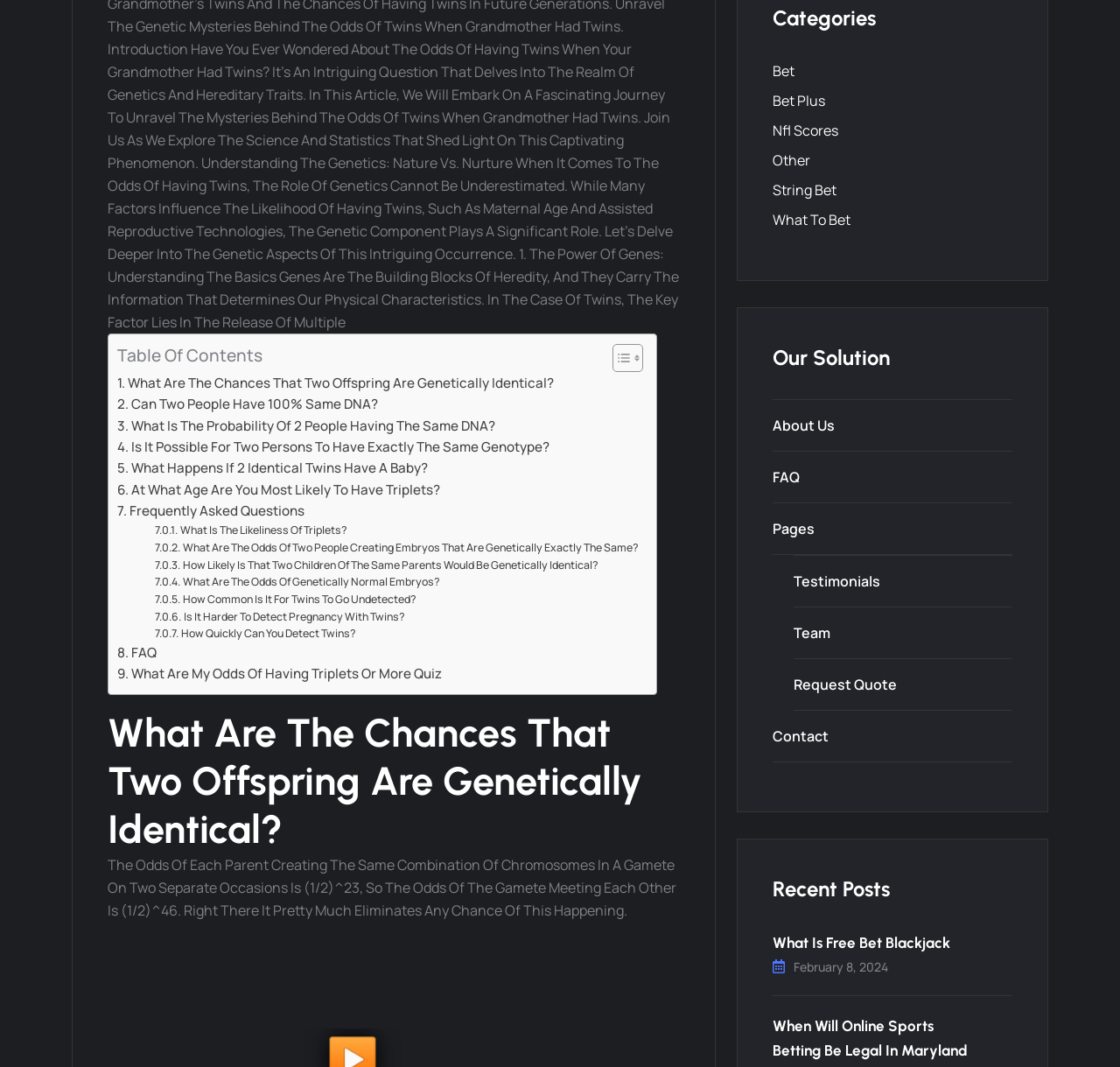Please find the bounding box coordinates in the format (top-left x, top-left y, bottom-right x, bottom-right y) for the given element description. Ensure the coordinates are floating point numbers between 0 and 1. Description: FAQ

[0.69, 0.423, 0.904, 0.472]